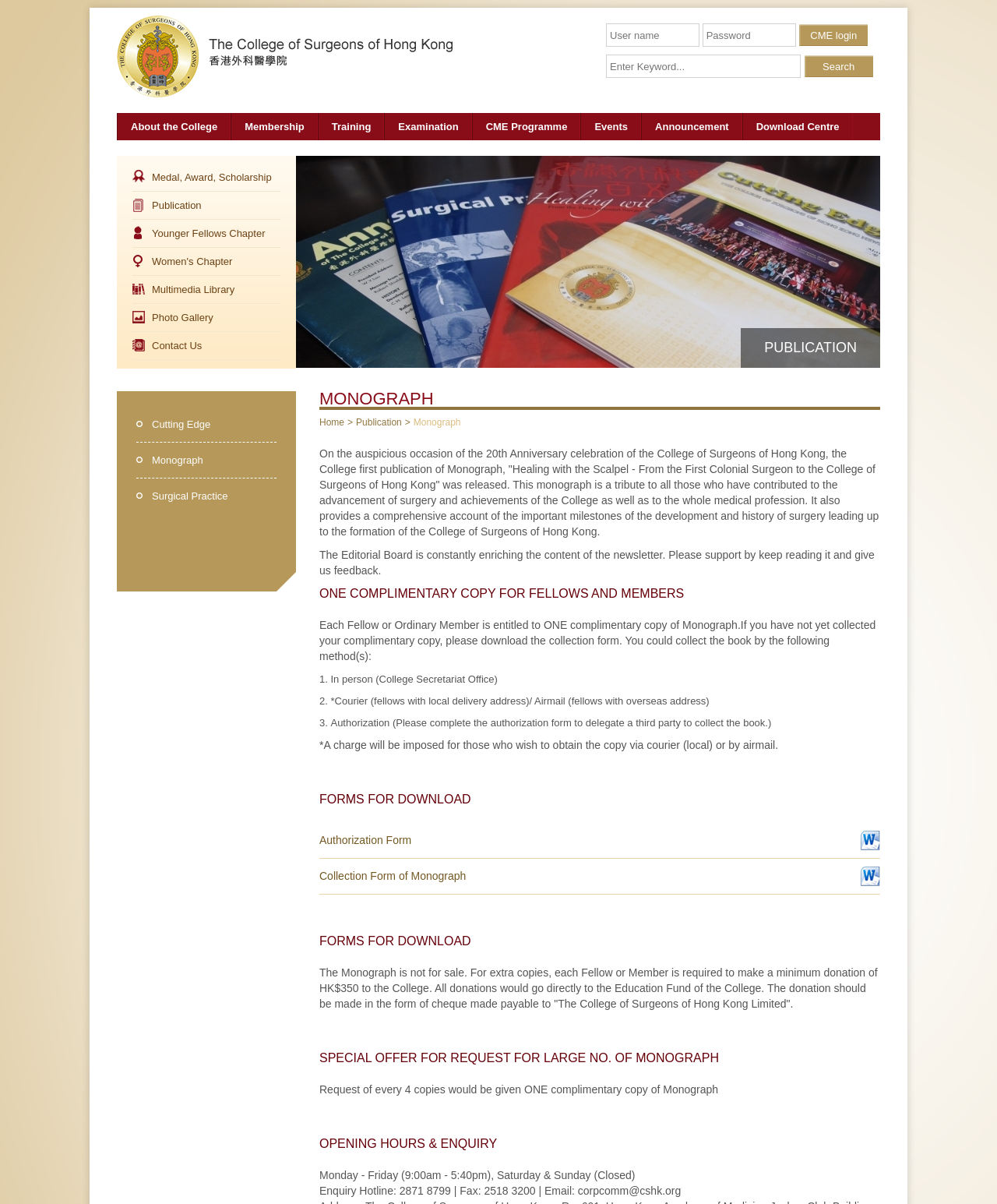What is the hotline for enquiries?
Can you provide an in-depth and detailed response to the question?

The hotline for enquiries is located at the bottom of the webpage, along with the fax number and email address, suggesting that it is a contact method for users to ask questions or seek assistance.